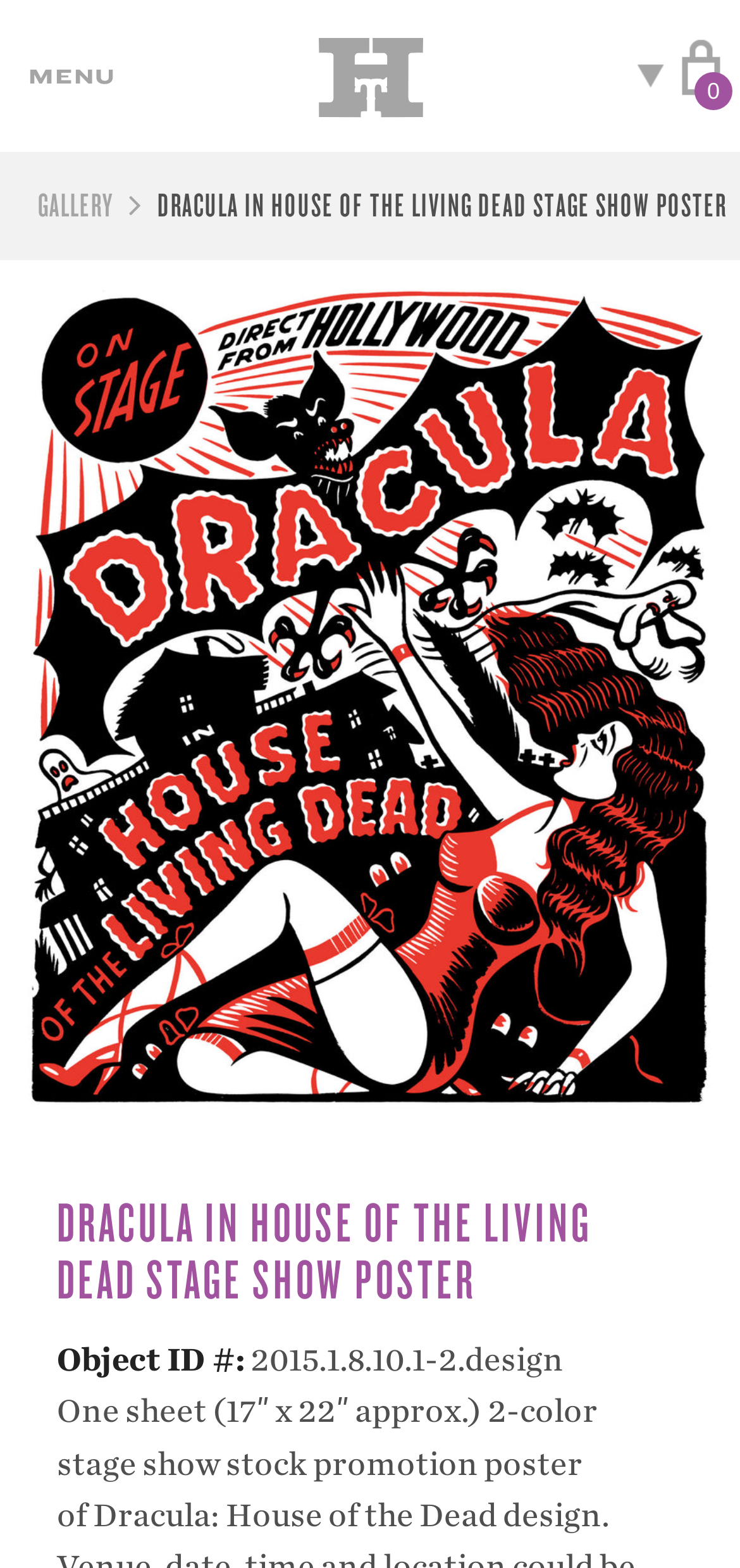Is there a menu on the webpage?
Please provide a comprehensive answer based on the information in the image.

I found the answer by looking at the link element with the content 'MENU' which suggests that there is a menu on the webpage.